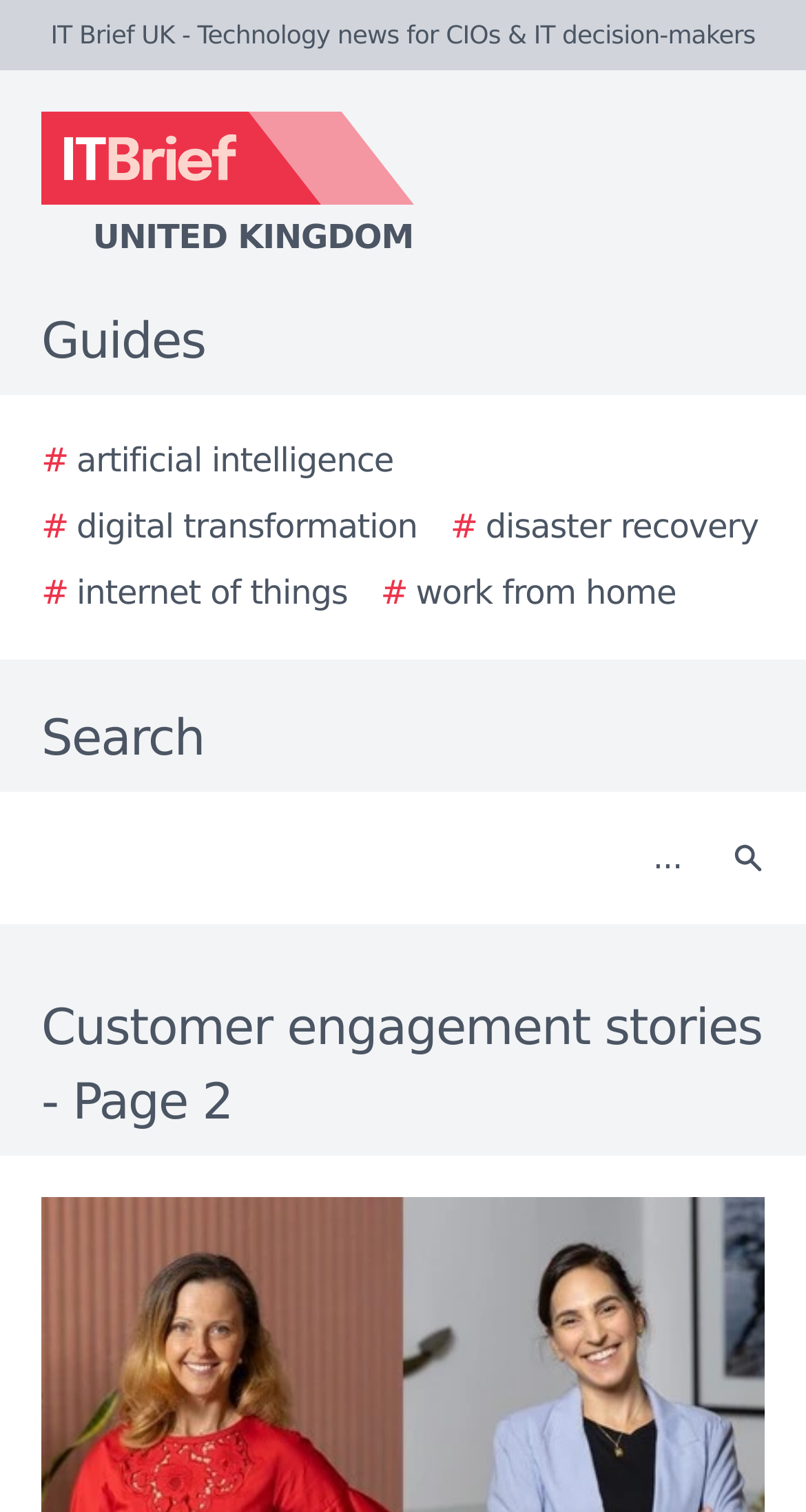Reply to the question with a single word or phrase:
What is the logo of IT Brief UK?

IT Brief UK logo